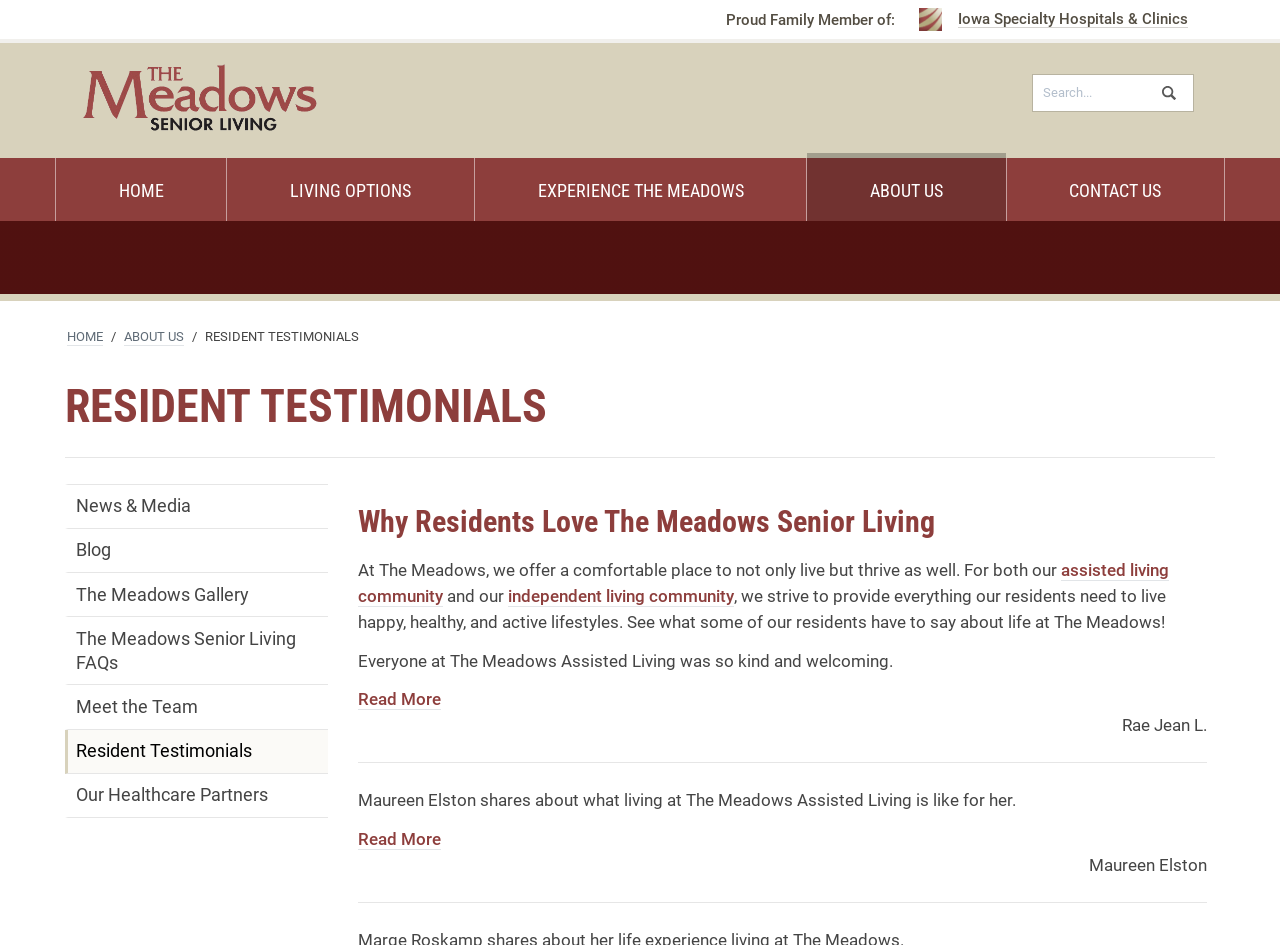Identify the bounding box coordinates for the element you need to click to achieve the following task: "View Resident Testimonials". The coordinates must be four float values ranging from 0 to 1, formatted as [left, top, right, bottom].

[0.051, 0.395, 0.949, 0.46]